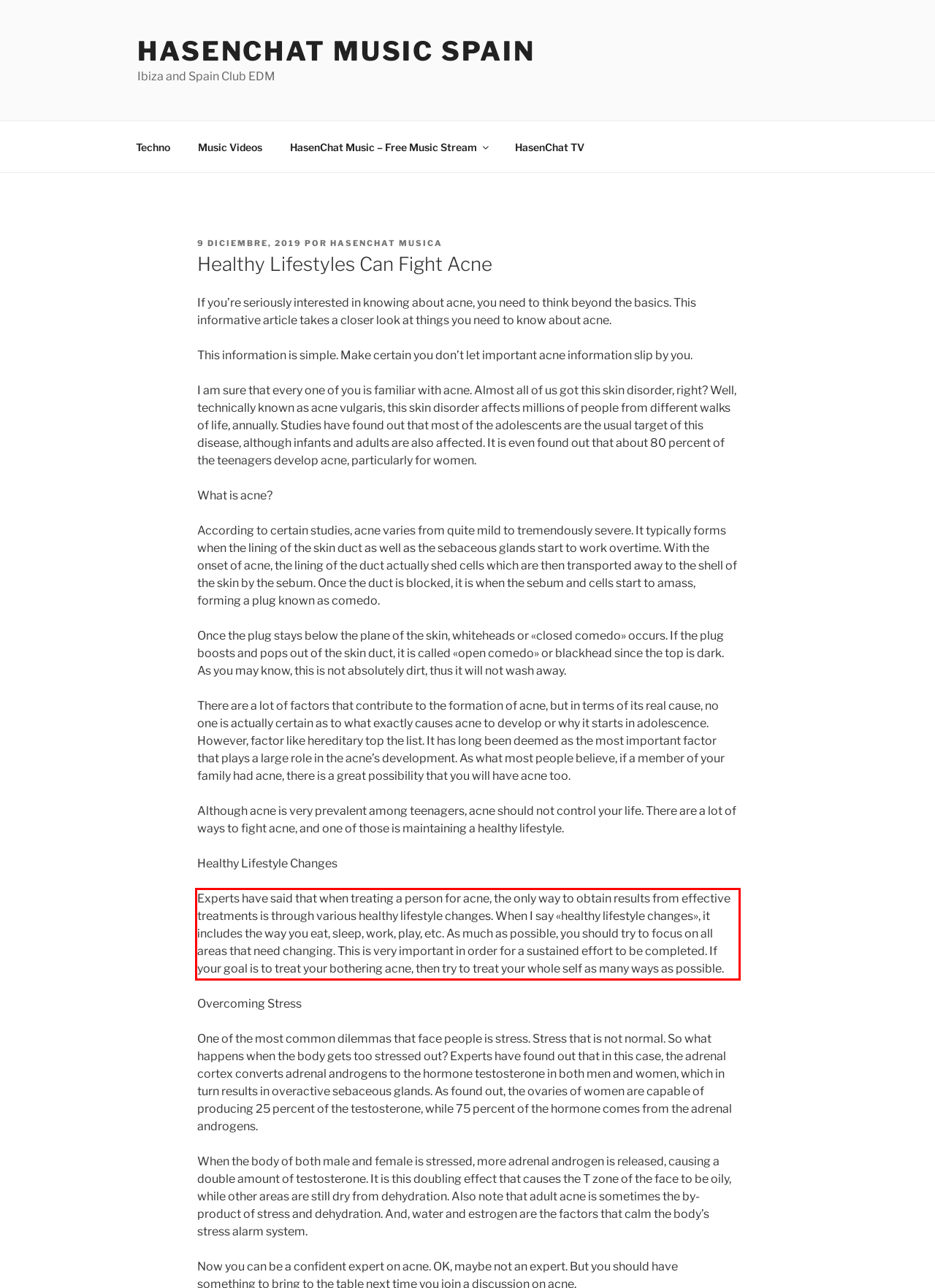Using the provided screenshot of a webpage, recognize and generate the text found within the red rectangle bounding box.

Experts have said that when treating a person for acne, the only way to obtain results from effective treatments is through various healthy lifestyle changes. When I say «healthy lifestyle changes», it includes the way you eat, sleep, work, play, etc. As much as possible, you should try to focus on all areas that need changing. This is very important in order for a sustained effort to be completed. If your goal is to treat your bothering acne, then try to treat your whole self as many ways as possible.